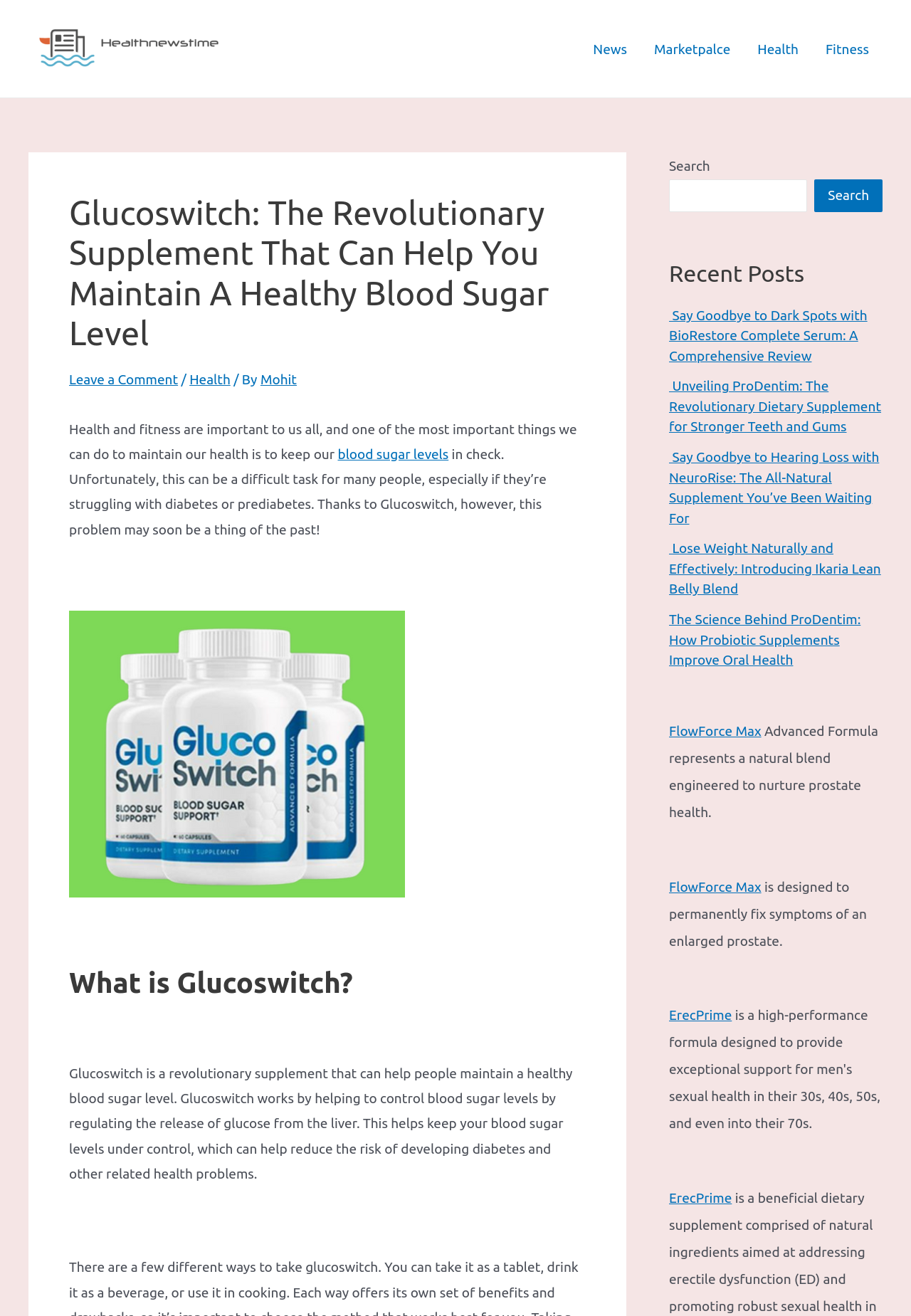Who is the author of the article?
Provide a thorough and detailed answer to the question.

The author of the article is mentioned in the link 'Mohit' which is located below the heading 'Glucoswitch: The Revolutionary Supplement That Can Help You Maintain A Healthy Blood Sugar Level'.